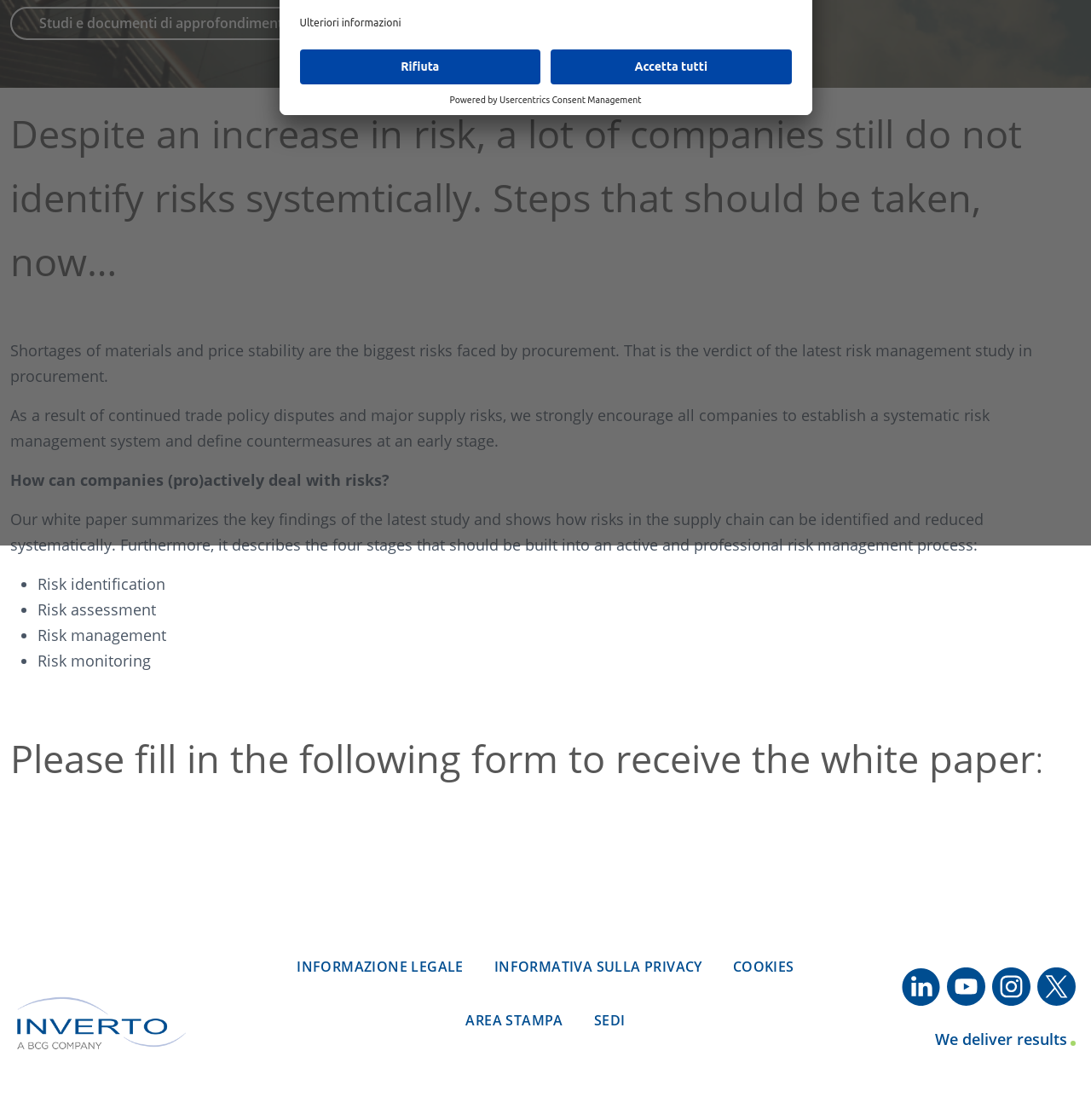Please determine the bounding box of the UI element that matches this description: Studi e documenti di approfondimento. The coordinates should be given as (top-left x, top-left y, bottom-right x, bottom-right y), with all values between 0 and 1.

[0.009, 0.006, 0.294, 0.036]